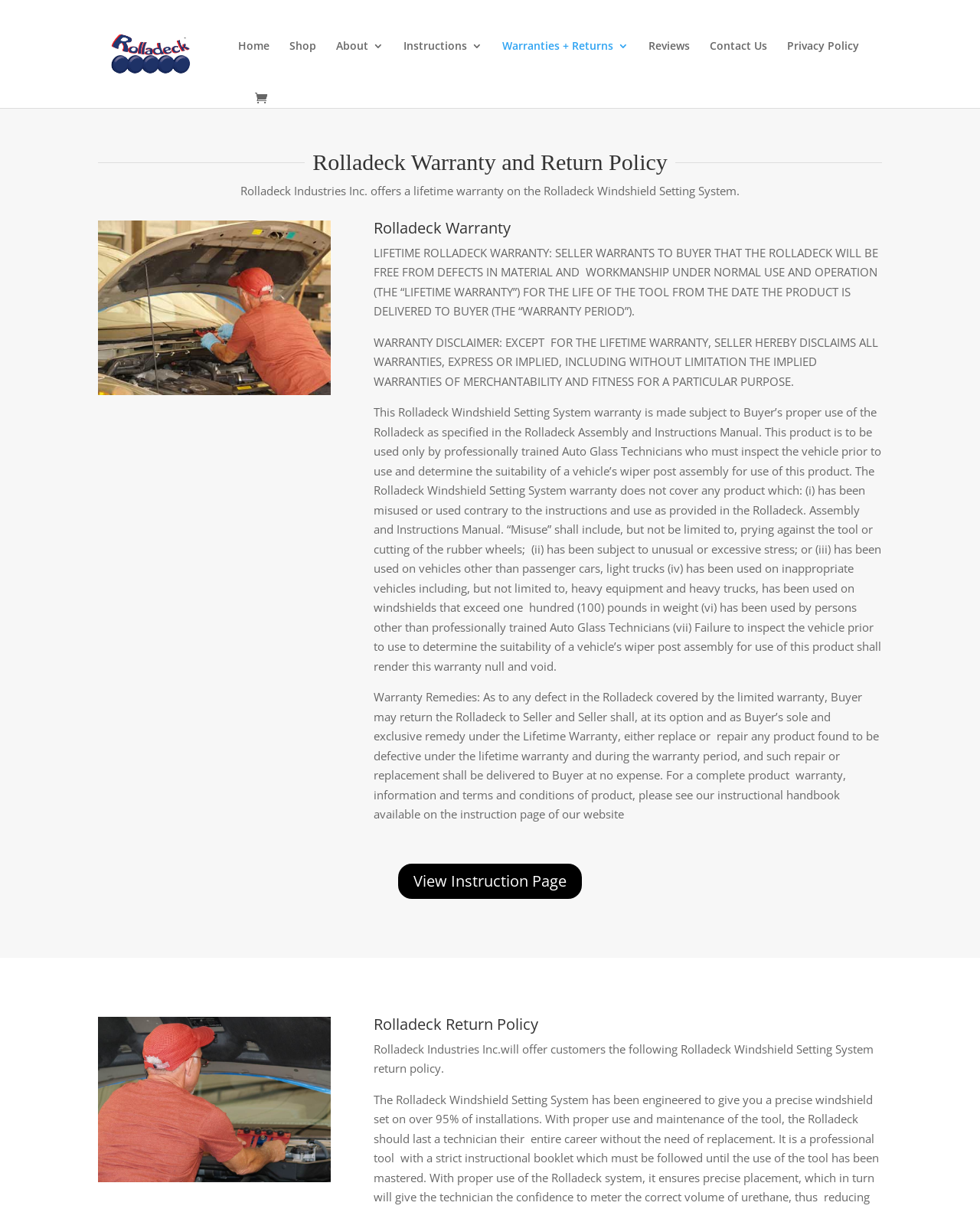Please provide a short answer using a single word or phrase for the question:
What is the bounding box coordinate of the 'Rolladeck Warranty' image?

[0.1, 0.182, 0.337, 0.327]